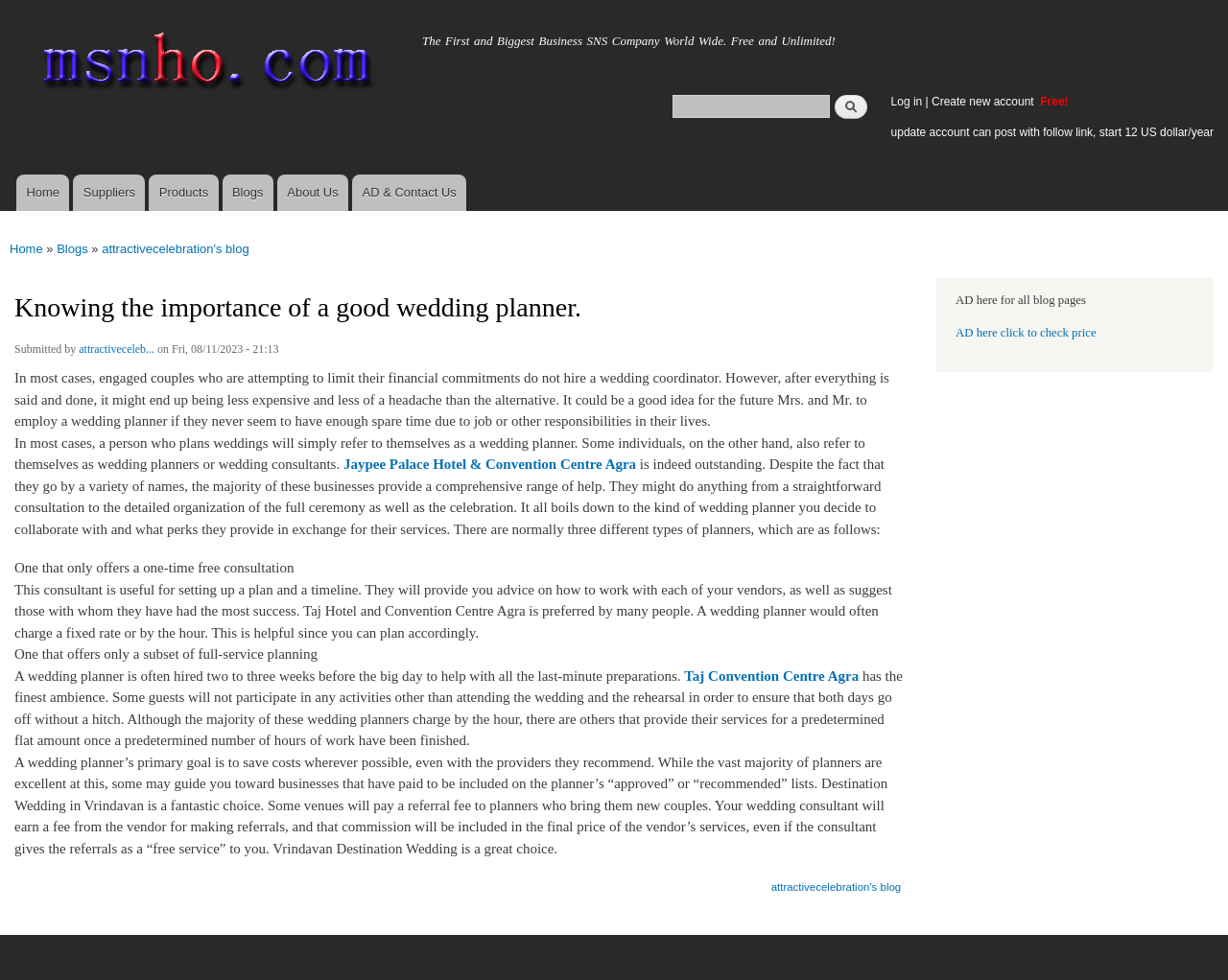Offer an extensive depiction of the webpage and its key elements.

This webpage appears to be a blog post about the importance of hiring a wedding planner. At the top of the page, there is a navigation menu with links to the home page, suppliers, products, blogs, about us, and AD & contact us. Below the navigation menu, there is a search form with a text box and a search button.

On the left side of the page, there is a sidebar with links to the main menu, including home, suppliers, products, blogs, about us, and AD & contact us. There is also a login link and a link to create a new account.

The main content of the page is an article titled "Knowing the importance of a good wedding planner." The article discusses the benefits of hiring a wedding planner, including saving costs and reducing stress. It also explains the different types of wedding planners and their services.

The article is divided into several paragraphs, with links to other related articles and websites, such as Jaypee Palace Hotel & Convention Centre Agra and Taj Convention Centre Agra. There are also several static text elements, including a footer with information about the author and the date of publication.

At the bottom of the page, there is an advertisement section with a link to check prices. Overall, the webpage has a simple and clean layout, with a focus on providing informative content to readers.